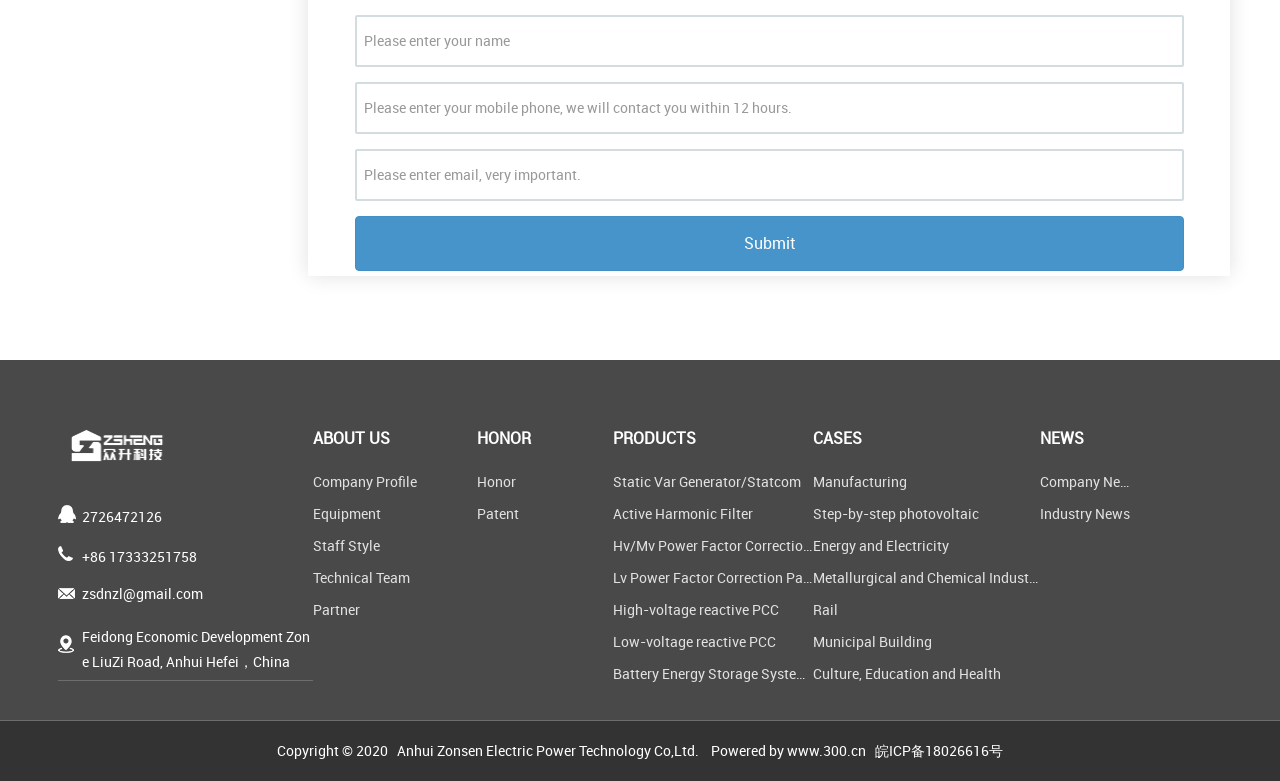Locate the bounding box coordinates of the element that should be clicked to fulfill the instruction: "Explore Technology section".

None